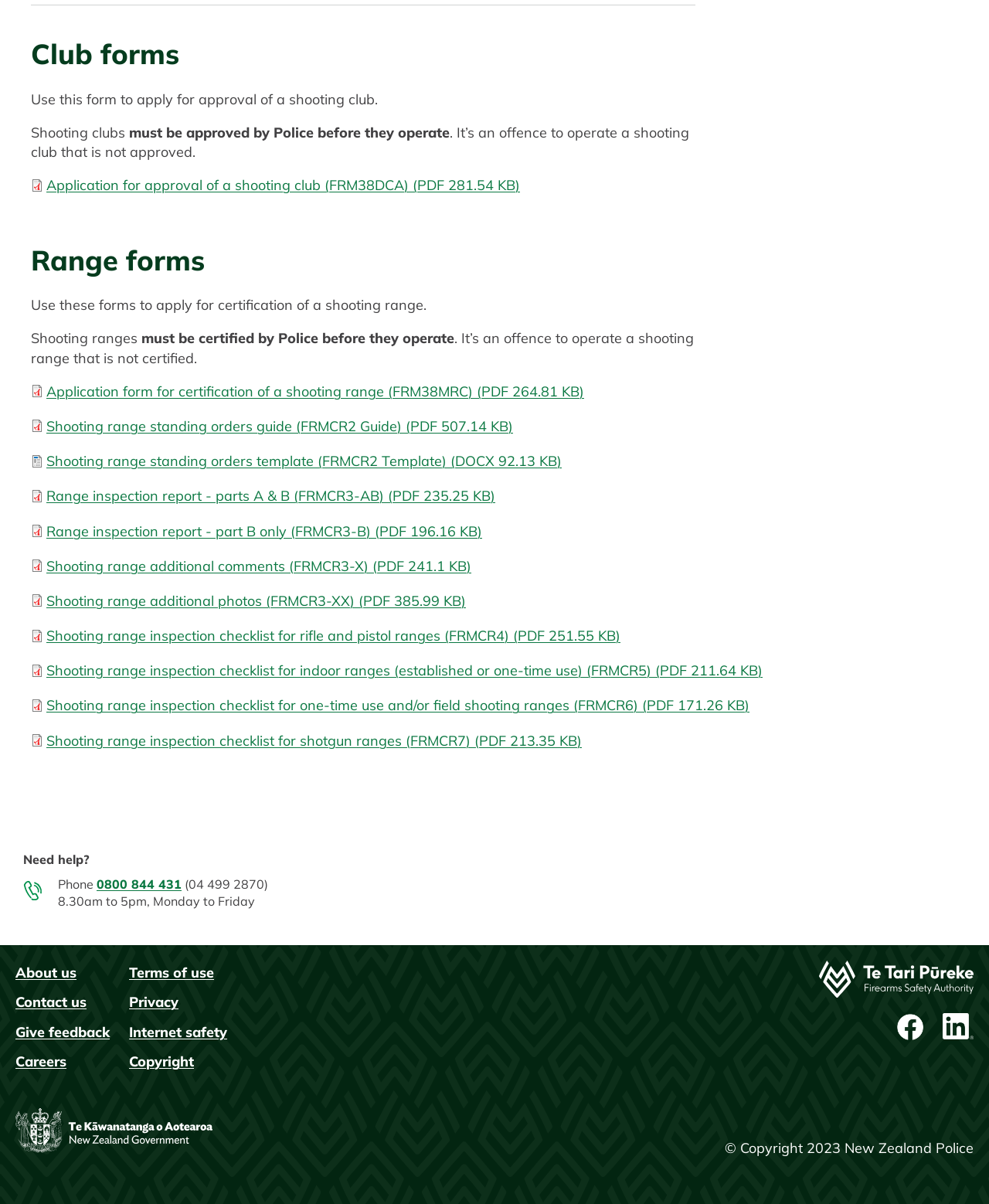Please locate the bounding box coordinates of the element that should be clicked to achieve the given instruction: "Click the 'FAQs' navigation".

[0.016, 0.798, 0.23, 0.896]